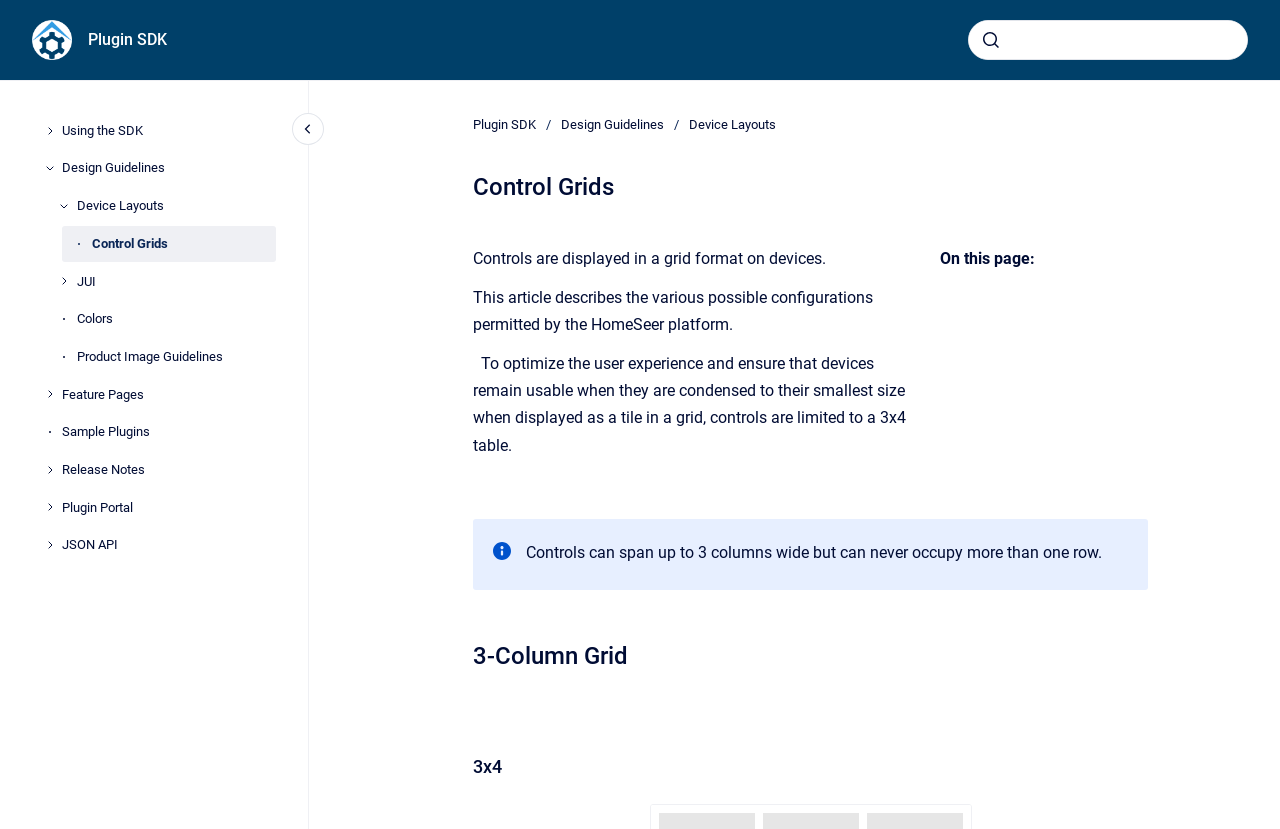Locate the bounding box coordinates of the element that should be clicked to fulfill the instruction: "Click the 'About Dr. V' link".

None